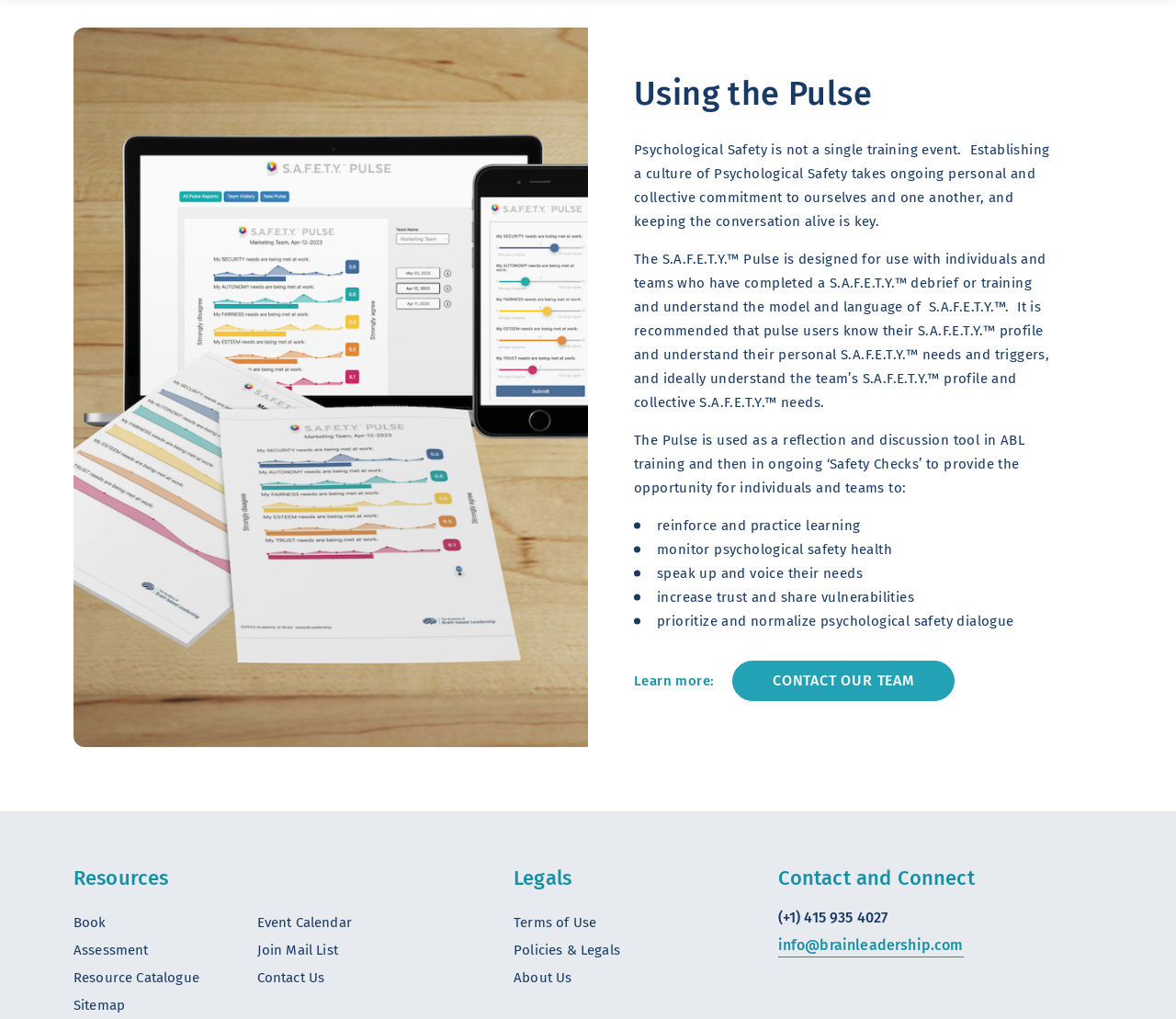Determine the bounding box coordinates for the UI element matching this description: "Oz Web Services".

None